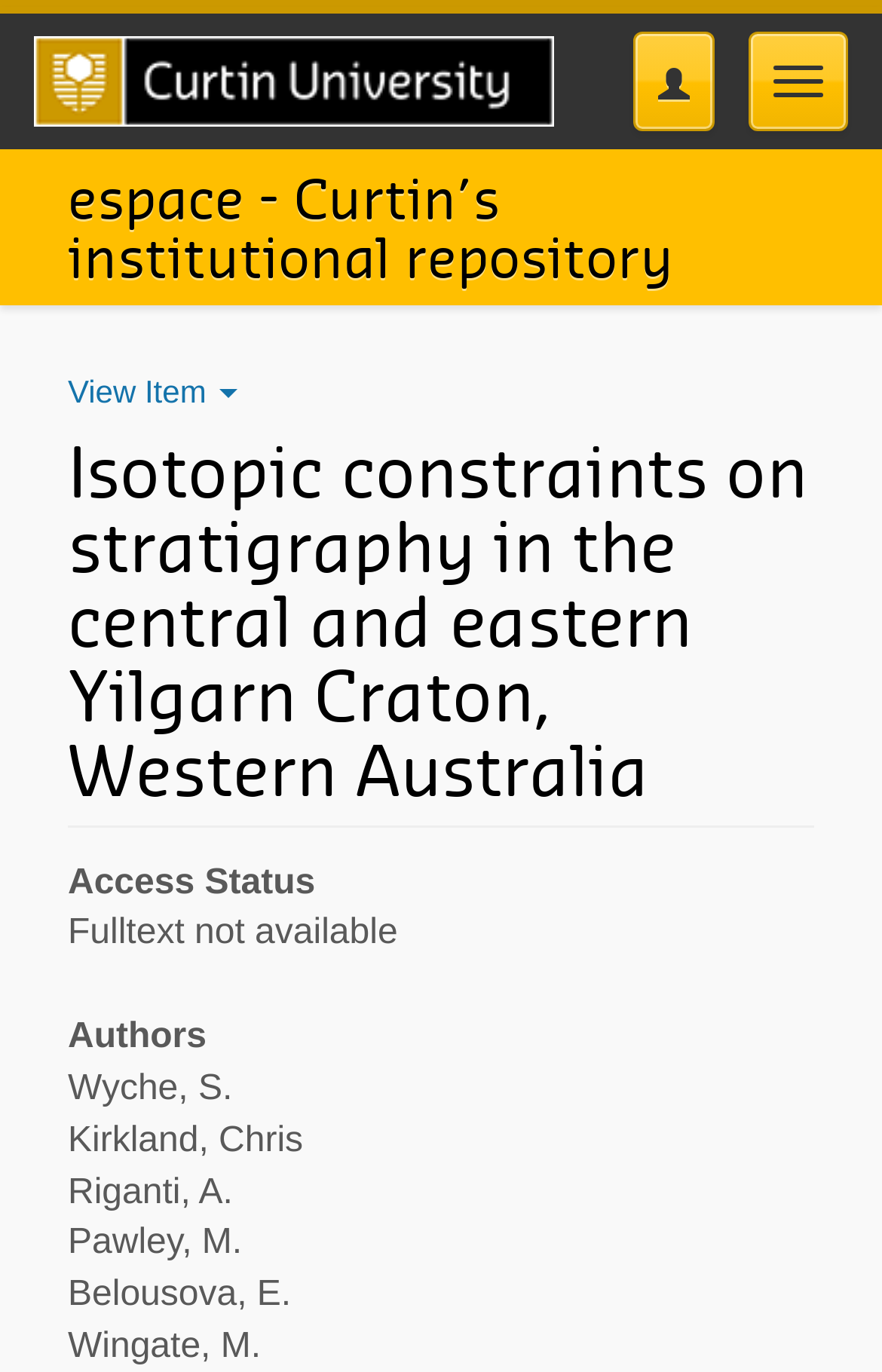What is the purpose of the 'Toggle navigation' button?
Using the information presented in the image, please offer a detailed response to the question.

I inferred this by looking at the button's text and its position at the top-right corner of the webpage, which suggests that it is used to toggle the navigation menu.